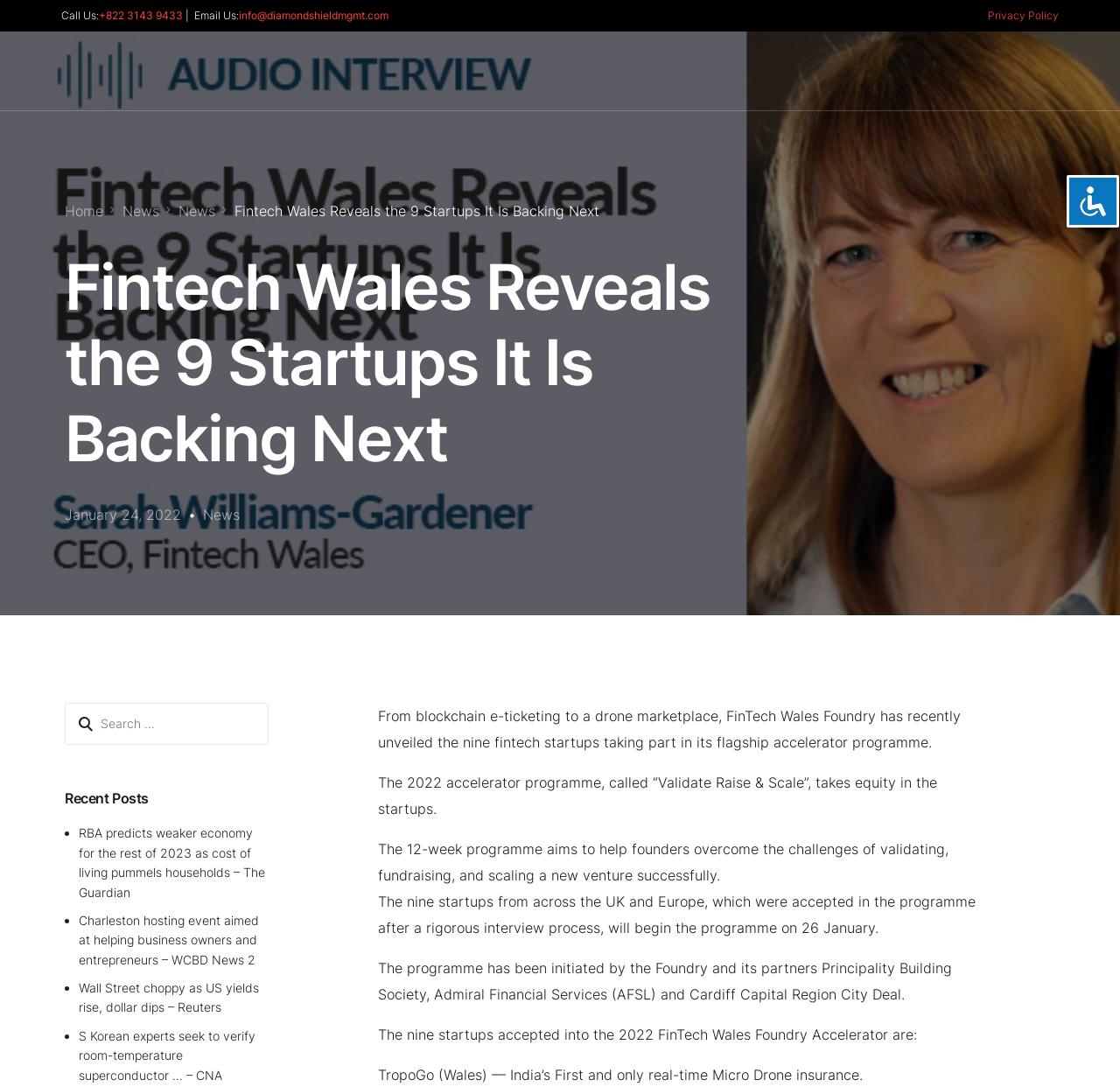Extract the primary headline from the webpage and present its text.

Fintech Wales Reveals the 9 Startups It Is Backing Next